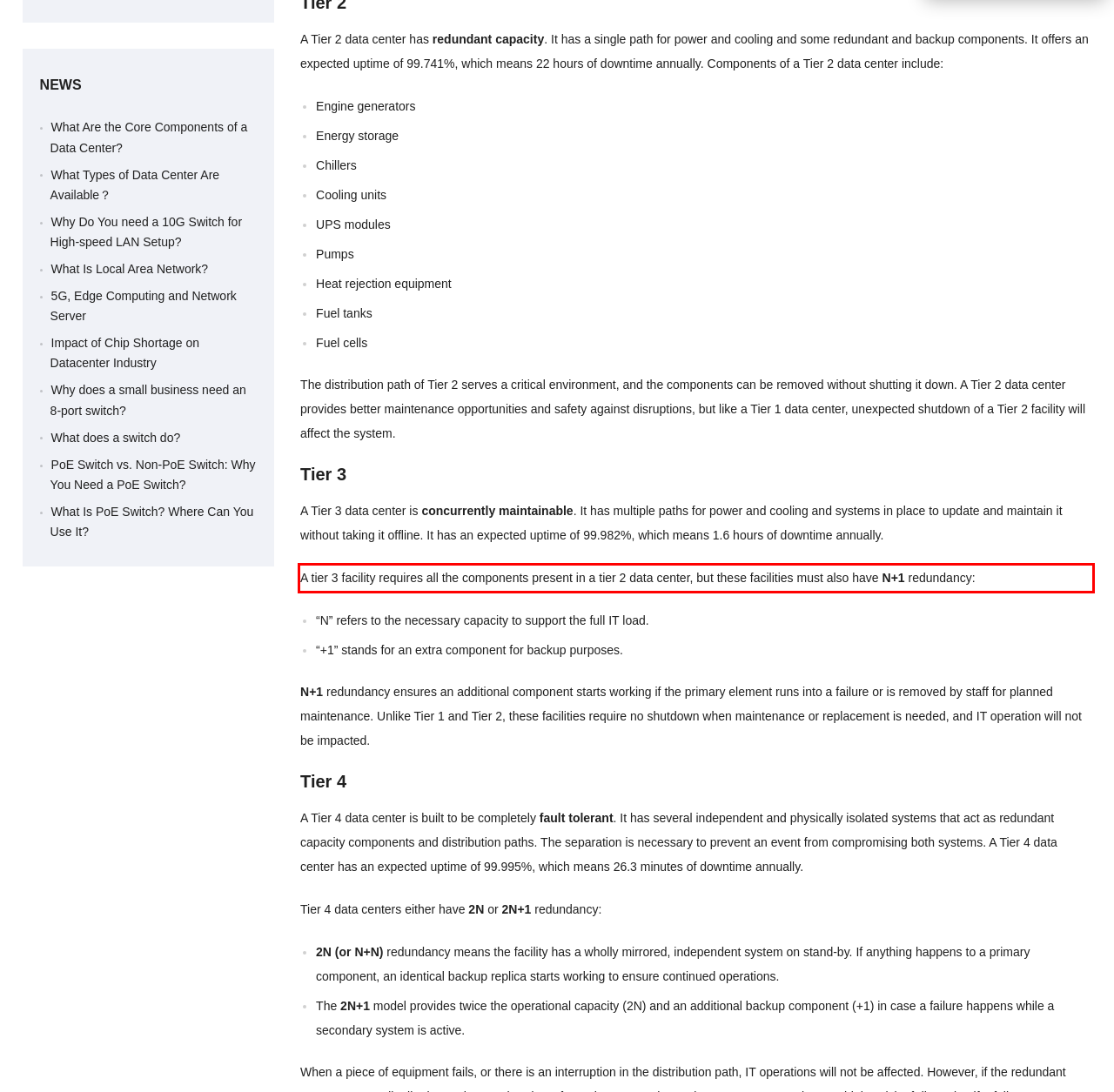You are provided with a webpage screenshot that includes a red rectangle bounding box. Extract the text content from within the bounding box using OCR.

A tier 3 facility requires all the components present in a tier 2 data center, but these facilities must also have N+1 redundancy: